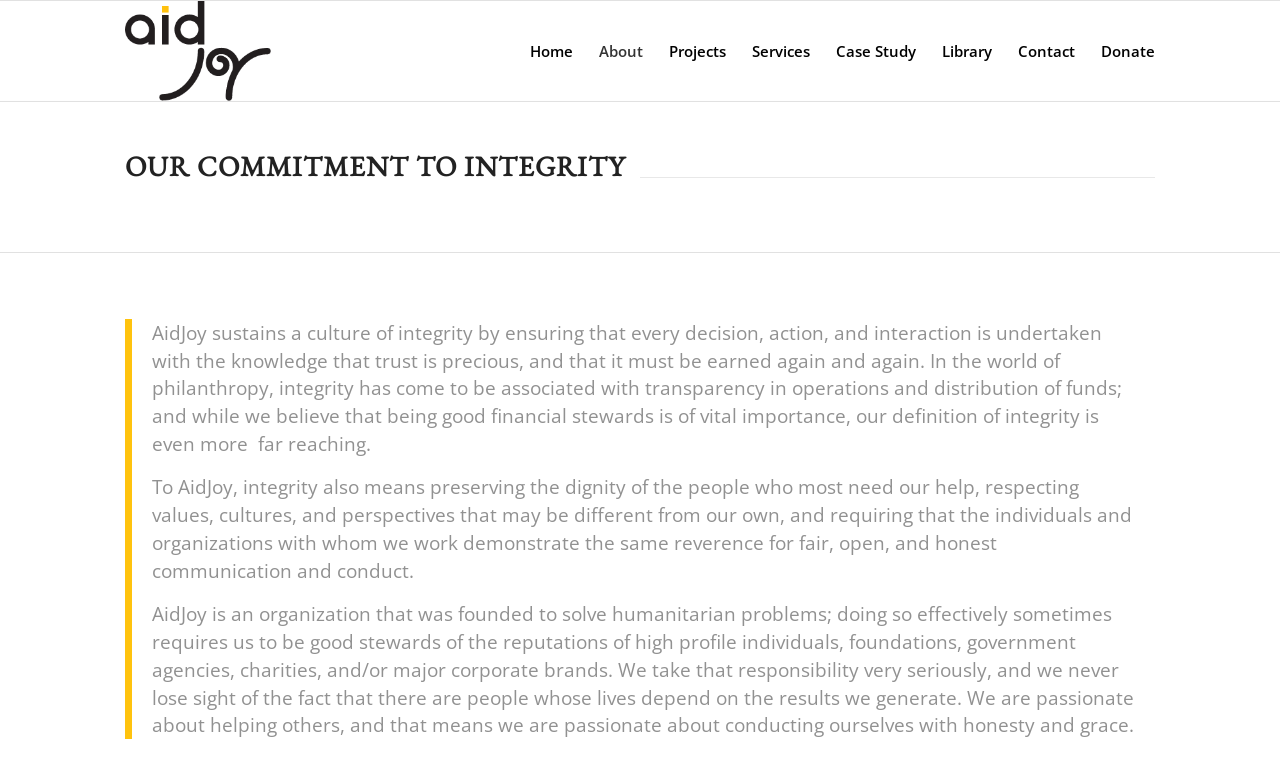Describe all the visual and textual components of the webpage comprehensively.

The webpage is titled "Integrity Statement" and features a prominent link to "AidJoy" at the top left, accompanied by an image with the same name. To the right of this link, there is a navigation menu consisting of 7 links: "Home", "About", "Projects", "Services", "Case Study", "Library", and "Contact", followed by a "Donate" link at the top right.

Below the navigation menu, there is a main section with a heading that reads "OUR COMMITMENT TO INTEGRITY". This heading is centered and takes up about half of the page's width.

Below the heading, there is a blockquote that spans almost the entire width of the page. The blockquote contains three paragraphs of text that describe AidJoy's commitment to integrity. The first paragraph explains that integrity is not just about transparency in operations and distribution of funds, but also about earning trust and being good stewards. The second paragraph elaborates on the importance of preserving dignity, respecting values and cultures, and requiring fair and honest communication and conduct from partners. The third paragraph highlights AidJoy's responsibility to protect the reputations of high-profile individuals and organizations, and its passion for helping others with honesty and grace.